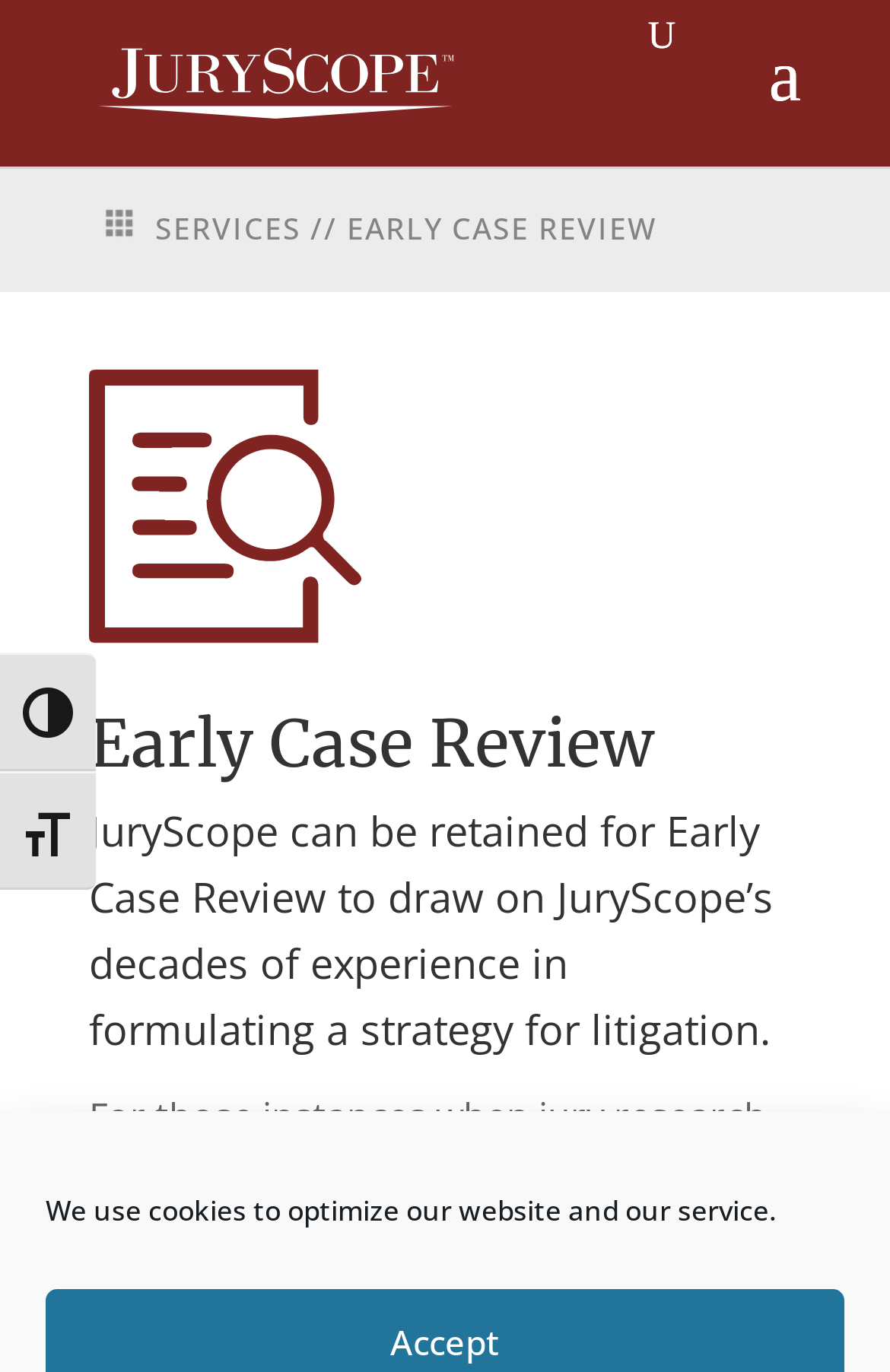Please provide a short answer using a single word or phrase for the question:
What is the navigation option below the JuryScope logo?

Back to Full List